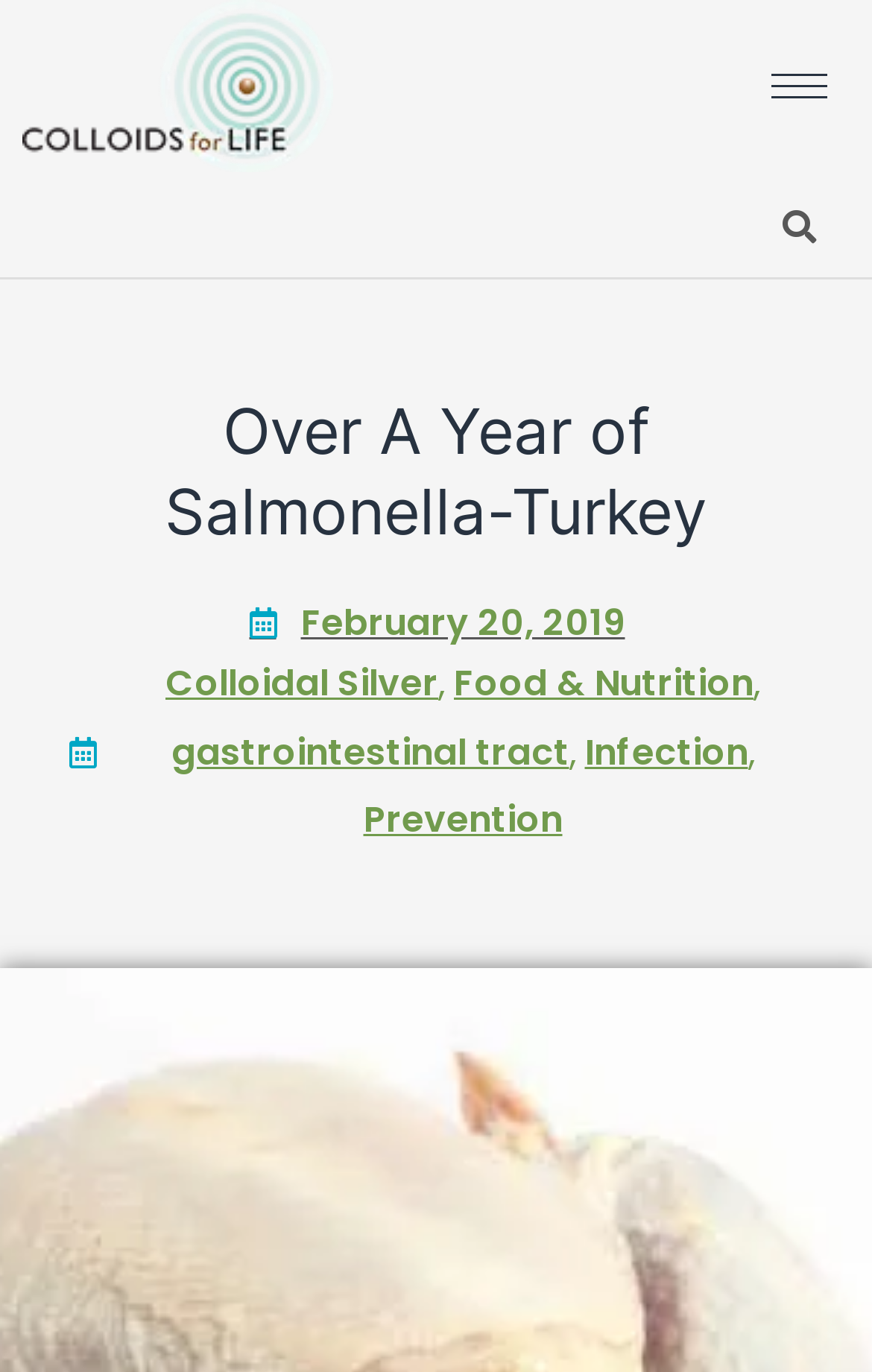How many categories are listed?
Please answer the question with a detailed and comprehensive explanation.

I counted the number of link elements that are located below the main heading and above the article content, which are 'Colloidal Silver', 'Food & Nutrition', and 'gastrointestinal tract', 'Infection', 'Prevention'. There are 3 categories.